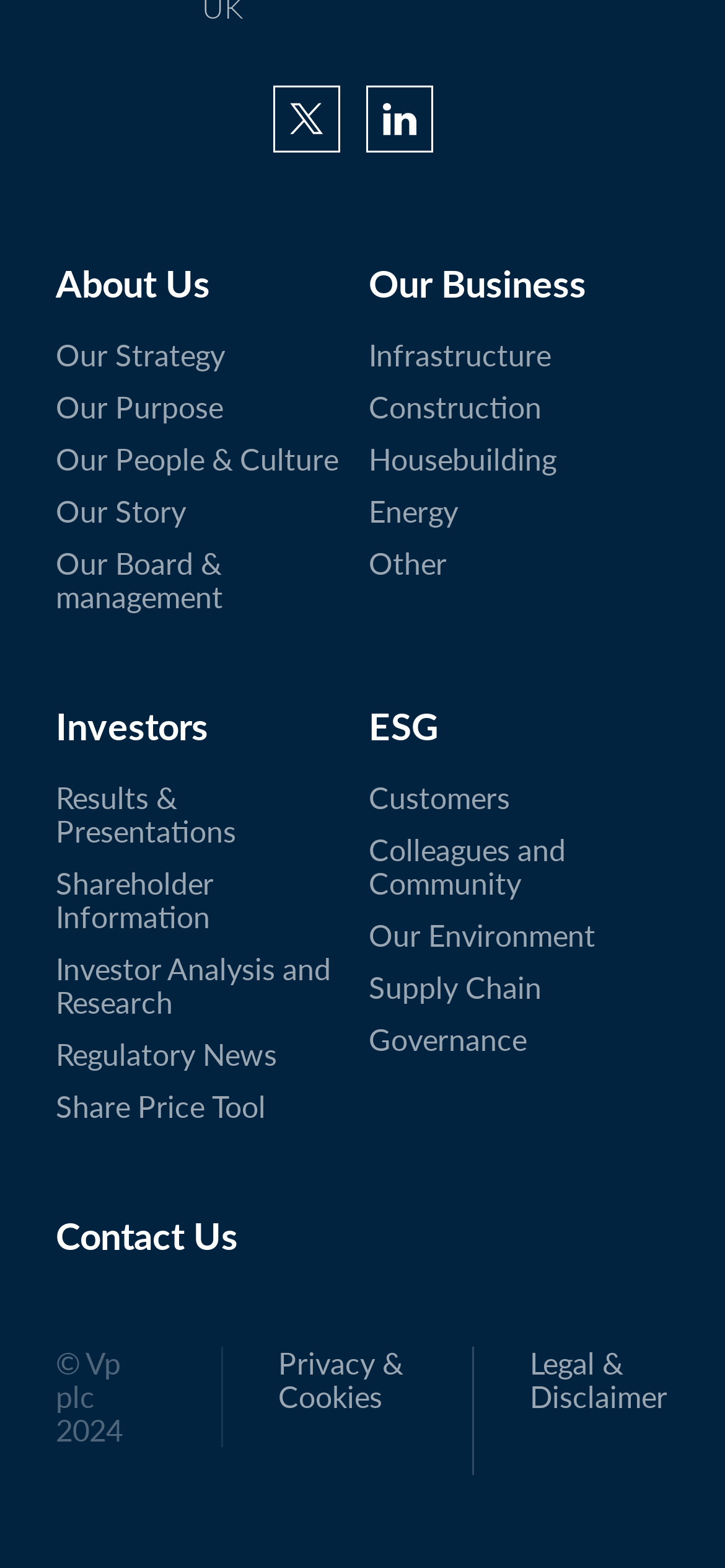How many main categories are listed on the left side of the page?
Provide a fully detailed and comprehensive answer to the question.

I counted the number of links on the left side of the page, starting from 'About Us' to 'Contact Us', and found a total of 8 main categories.